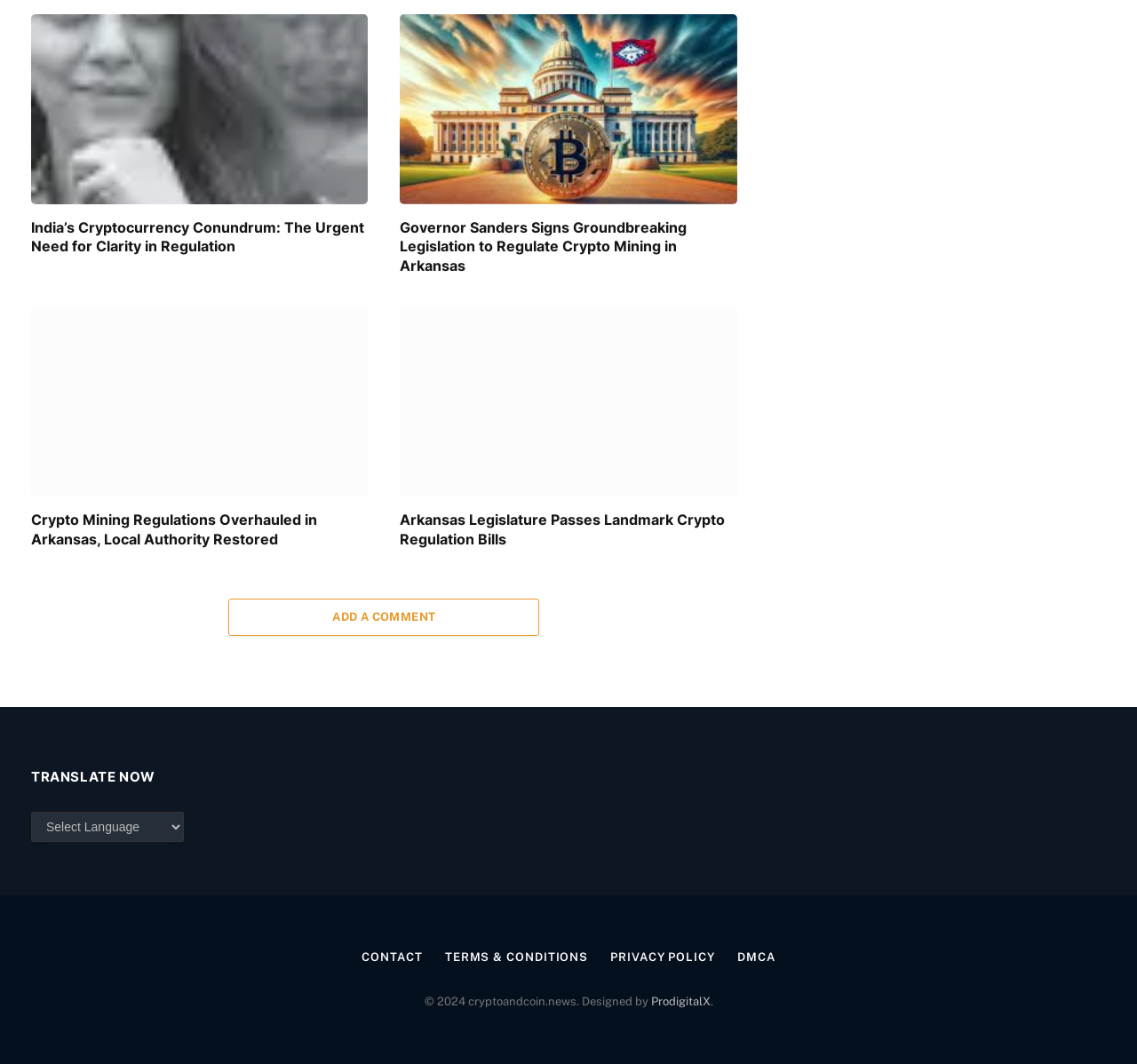Provide the bounding box coordinates of the HTML element this sentence describes: "DMCA". The bounding box coordinates consist of four float numbers between 0 and 1, i.e., [left, top, right, bottom].

[0.648, 0.893, 0.682, 0.905]